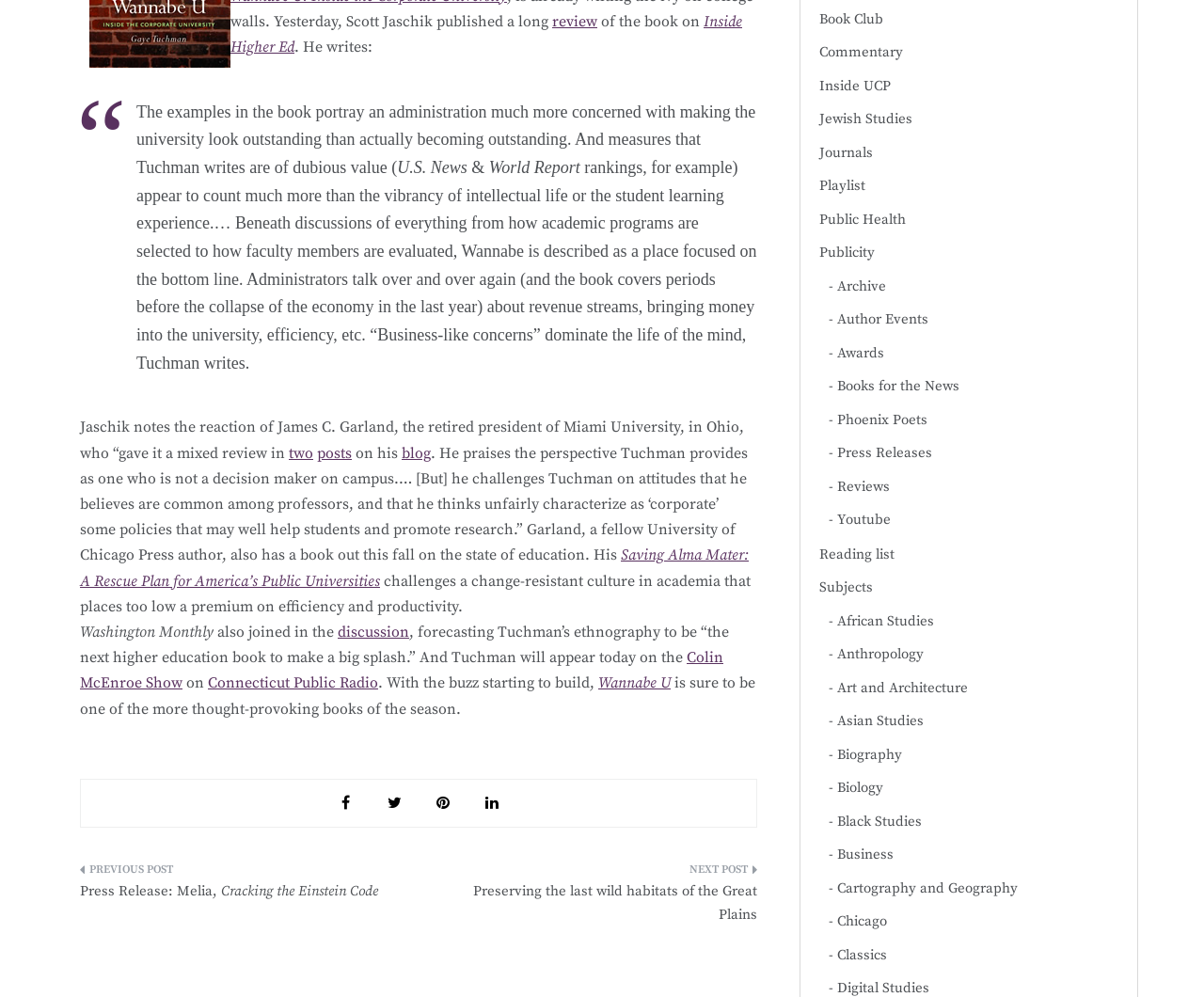Please find the bounding box coordinates (top-left x, top-left y, bottom-right x, bottom-right y) in the screenshot for the UI element described as follows: Books for the News

[0.695, 0.376, 0.797, 0.4]